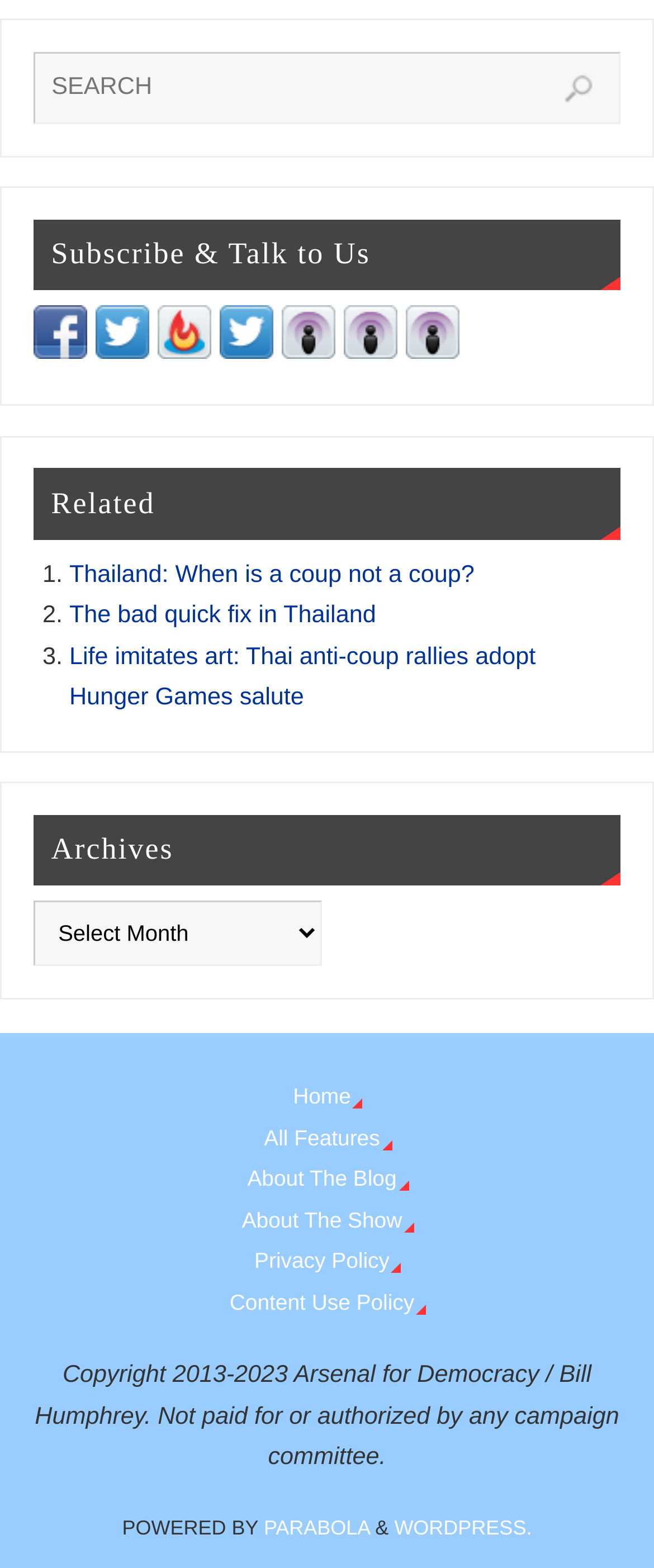What social media platforms are linked on the webpage?
Refer to the screenshot and answer in one word or phrase.

Facebook, Twitter